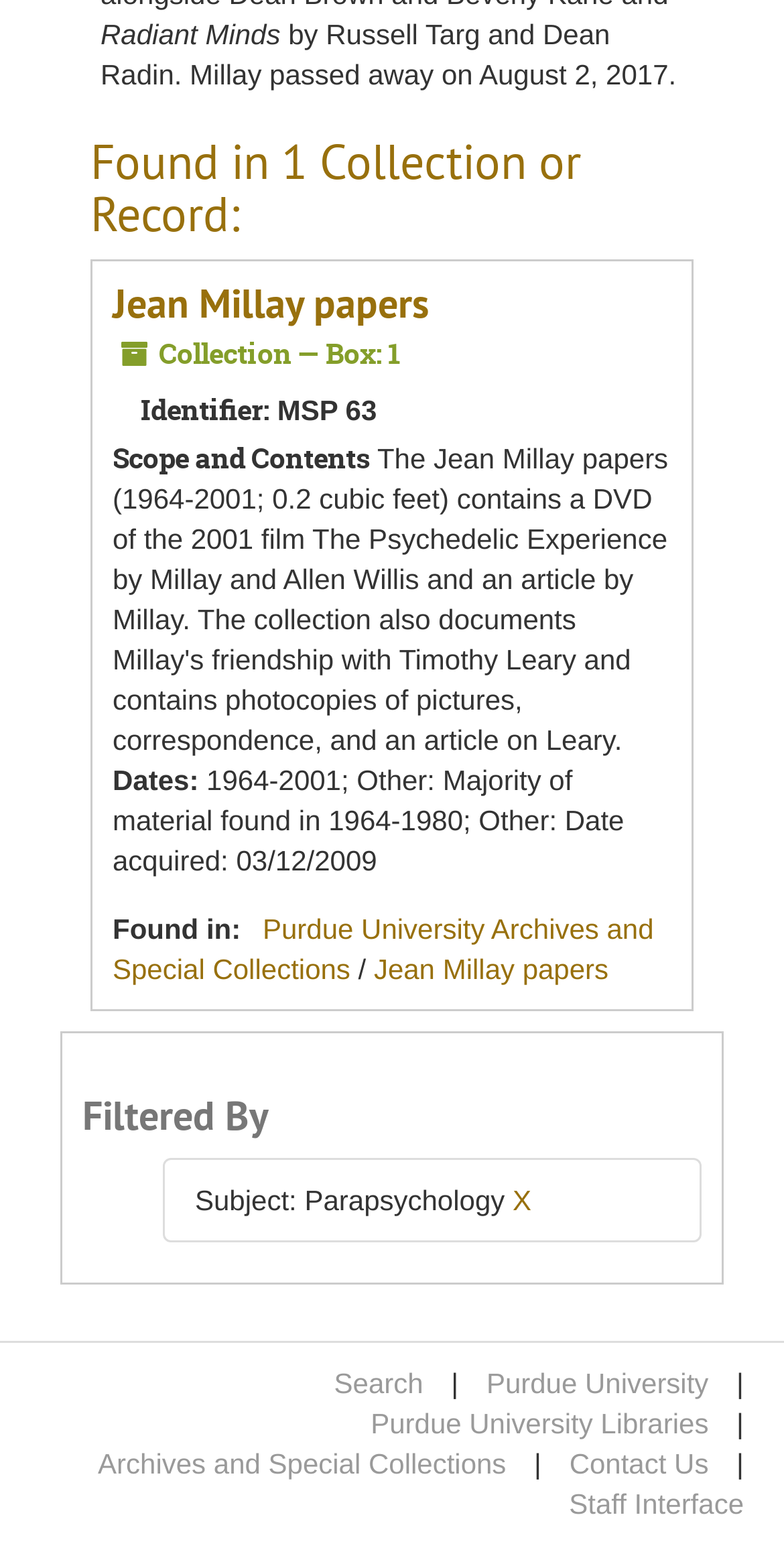What is the name of the university that holds the collection?
Please respond to the question thoroughly and include all relevant details.

The name of the university that holds the collection can be found in the link element 'Purdue University Archives and Special Collections' which is located below the 'Found in:' label. This element provides the name of the university that holds the collection.